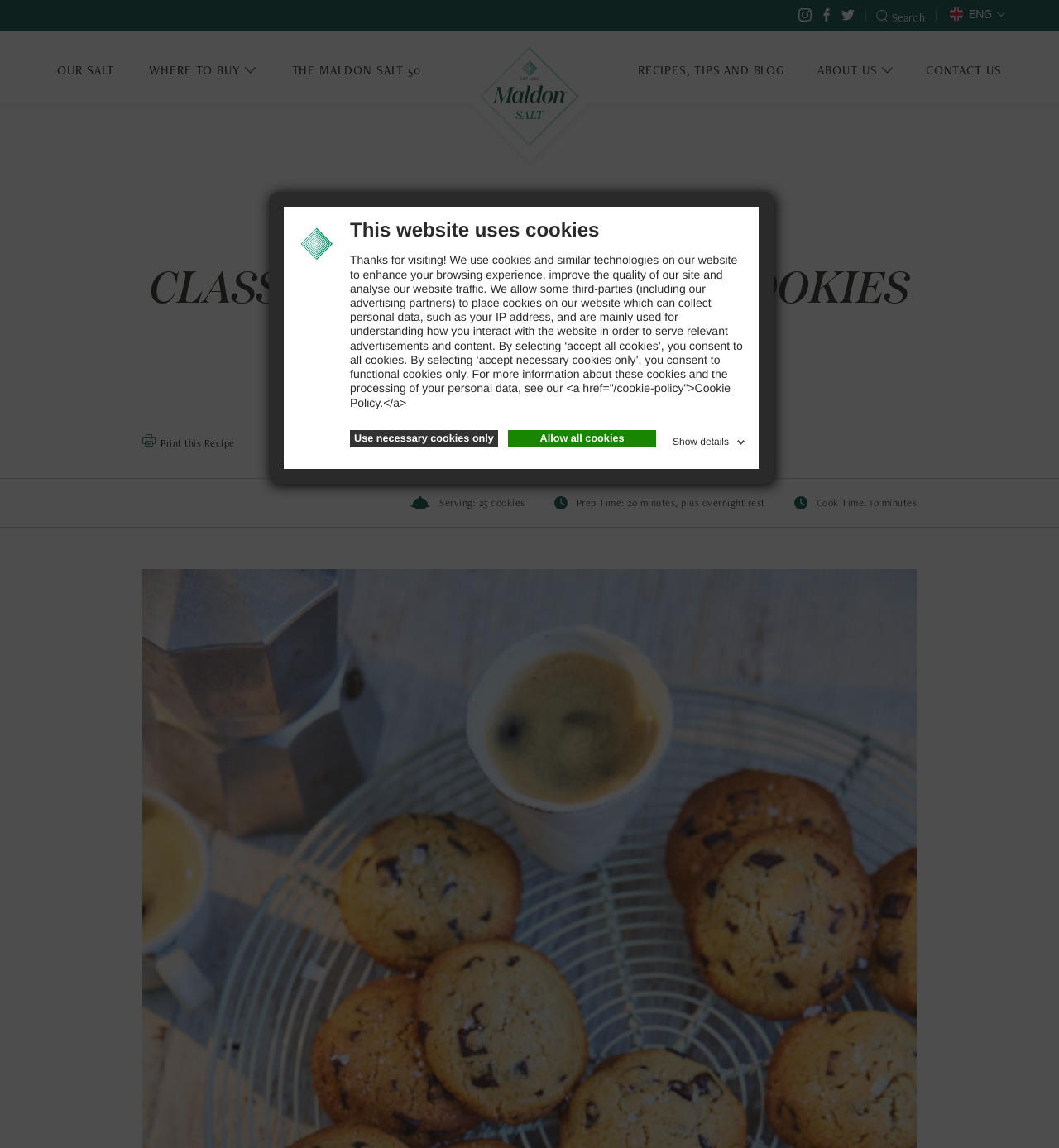Provide a thorough summary of the webpage.

This webpage is about a recipe for classic chocolate chip cookies, specifically highlighting the use of Maldon Salt to enhance the chocolate flavor. 

At the top of the page, there is a dialog box with a logo, a heading that says "This website uses cookies", and a paragraph of text explaining the use of cookies on the website. Below this, there are three links: "Use necessary cookies only", "Allow all cookies", and "Show details". 

On the top right corner, there are several links, including "Search", a flag icon with a dropdown arrow, and a series of links to different sections of the website, such as "OUR SALT", "WHERE TO BUY", and "RECIPES, TIPS AND BLOG". 

In the main content area, there is a search bar with a placeholder text "Search Maldon Salt". Below this, there is a heading that says "CLASSIC CHOCOLATE CHIP COOKIES" and a series of links, including "Print this Recipe". 

Underneath the heading, there are three lines of text that provide information about the recipe, including the serving size, prep time, and cook time.